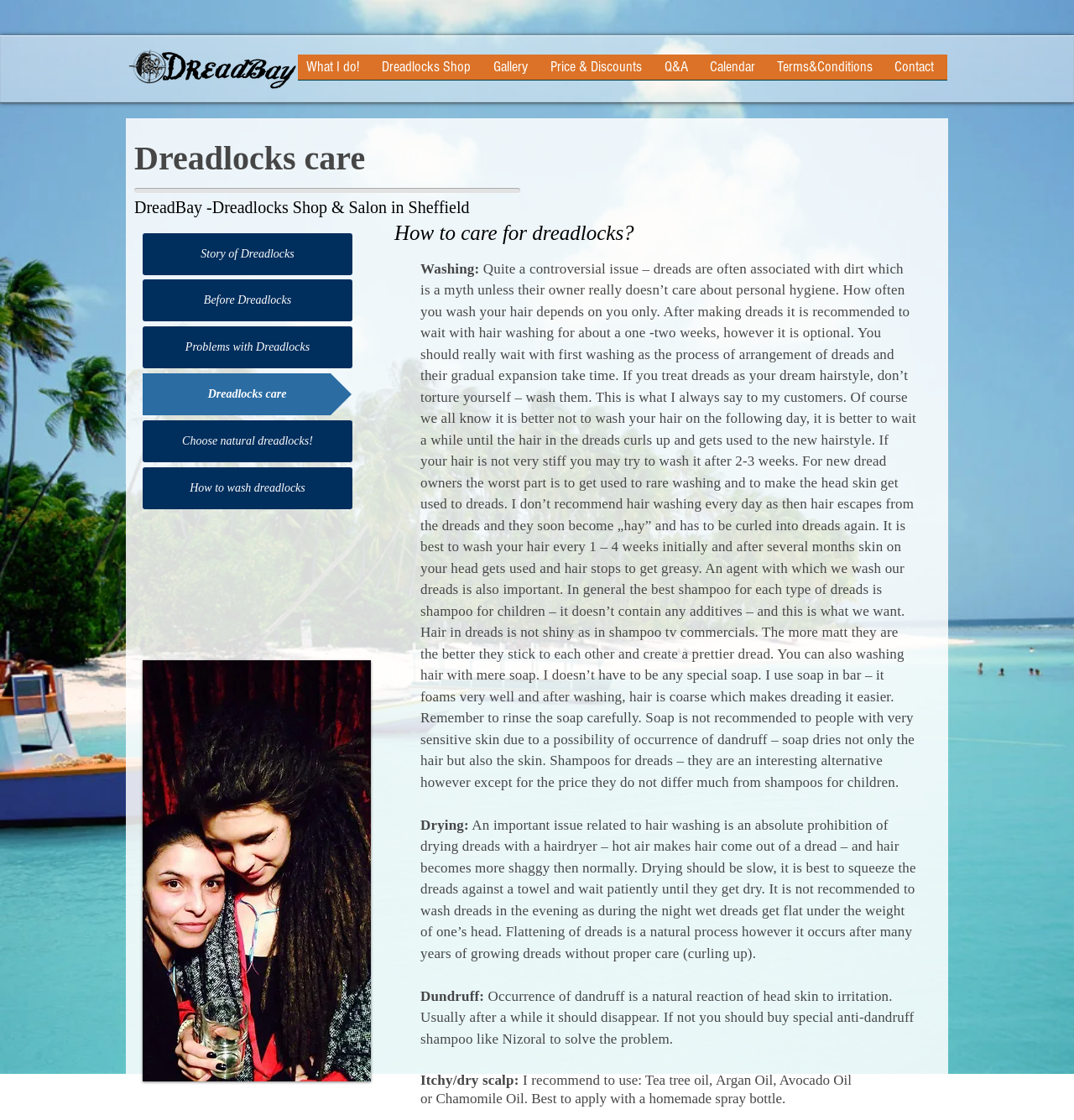What is not recommended when drying dreadlocks?
Using the image as a reference, answer the question with a short word or phrase.

Using a hairdryer